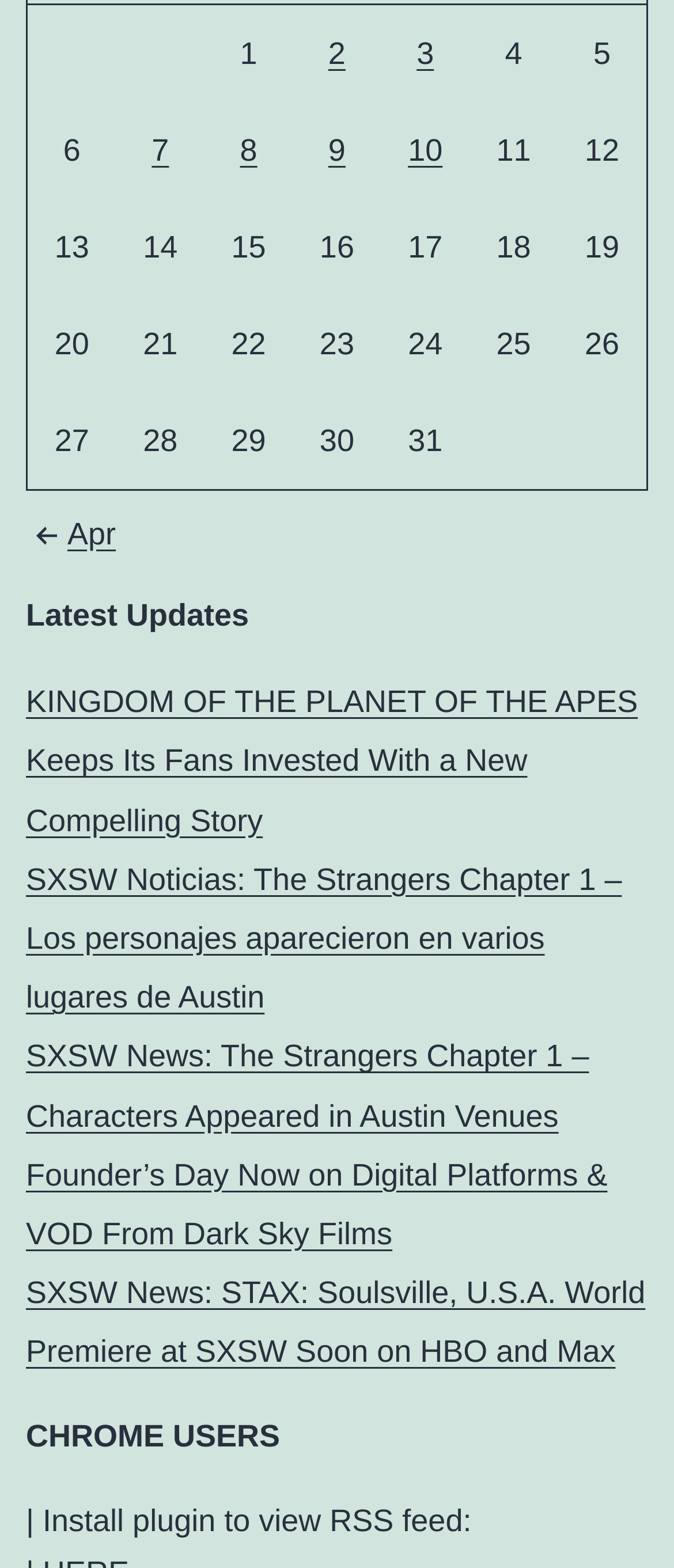Please identify the bounding box coordinates of the element that needs to be clicked to execute the following command: "Click on 'SXSW News: STAX: Soulsville, U.S.A. World Premiere at SXSW Soon on HBO and Max'". Provide the bounding box using four float numbers between 0 and 1, formatted as [left, top, right, bottom].

[0.038, 0.814, 0.958, 0.873]